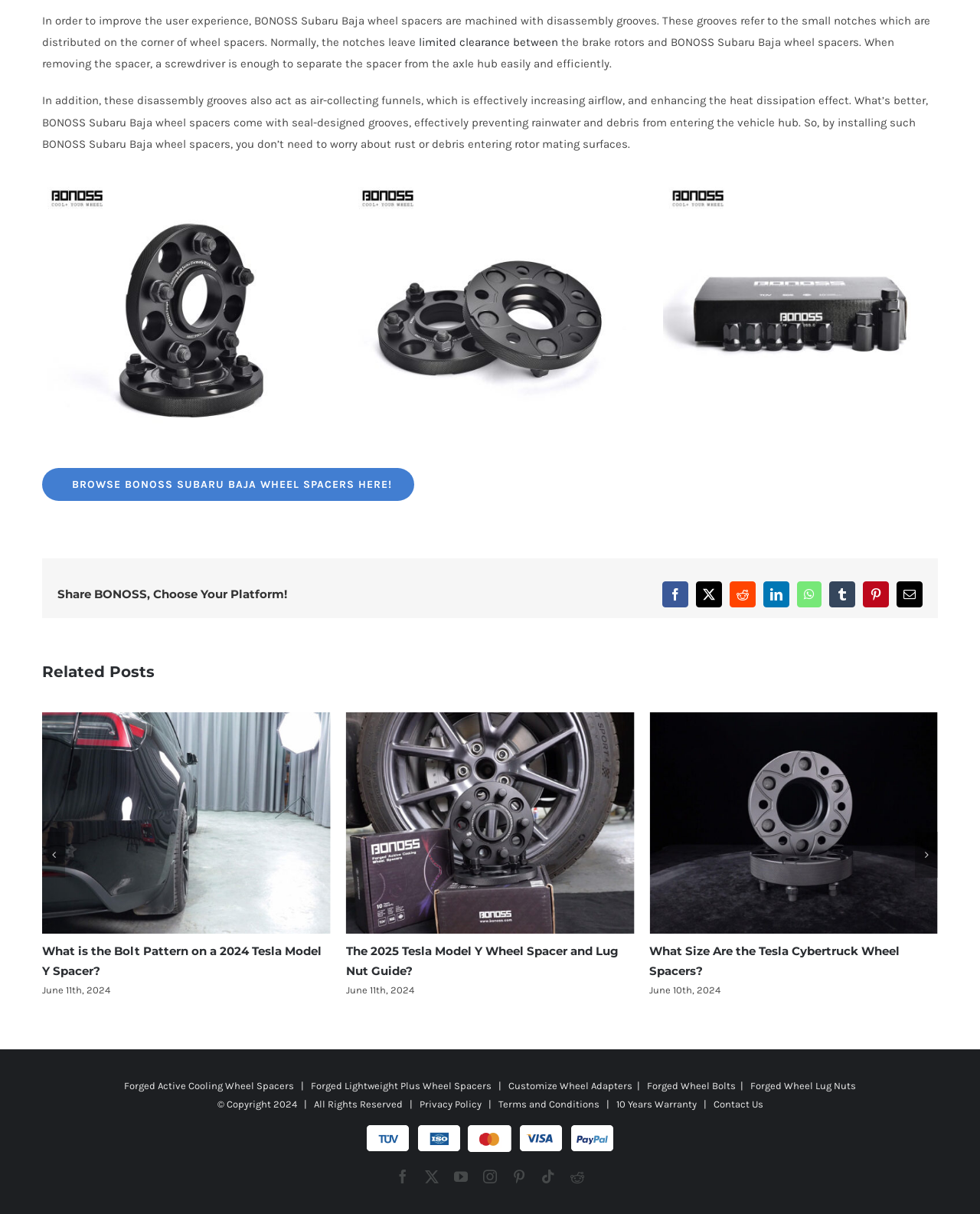Pinpoint the bounding box coordinates of the clickable element needed to complete the instruction: "Contact Us". The coordinates should be provided as four float numbers between 0 and 1: [left, top, right, bottom].

[0.728, 0.905, 0.779, 0.914]